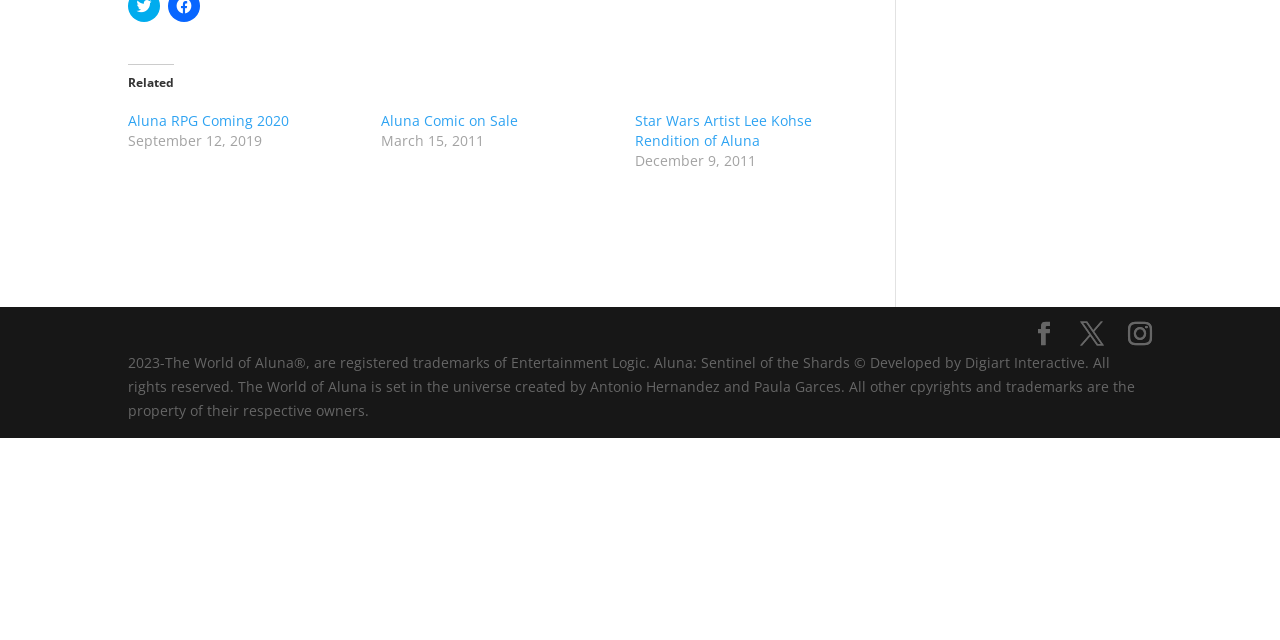Refer to the element description Aluna Comic on Sale and identify the corresponding bounding box in the screenshot. Format the coordinates as (top-left x, top-left y, bottom-right x, bottom-right y) with values in the range of 0 to 1.

[0.298, 0.174, 0.405, 0.204]